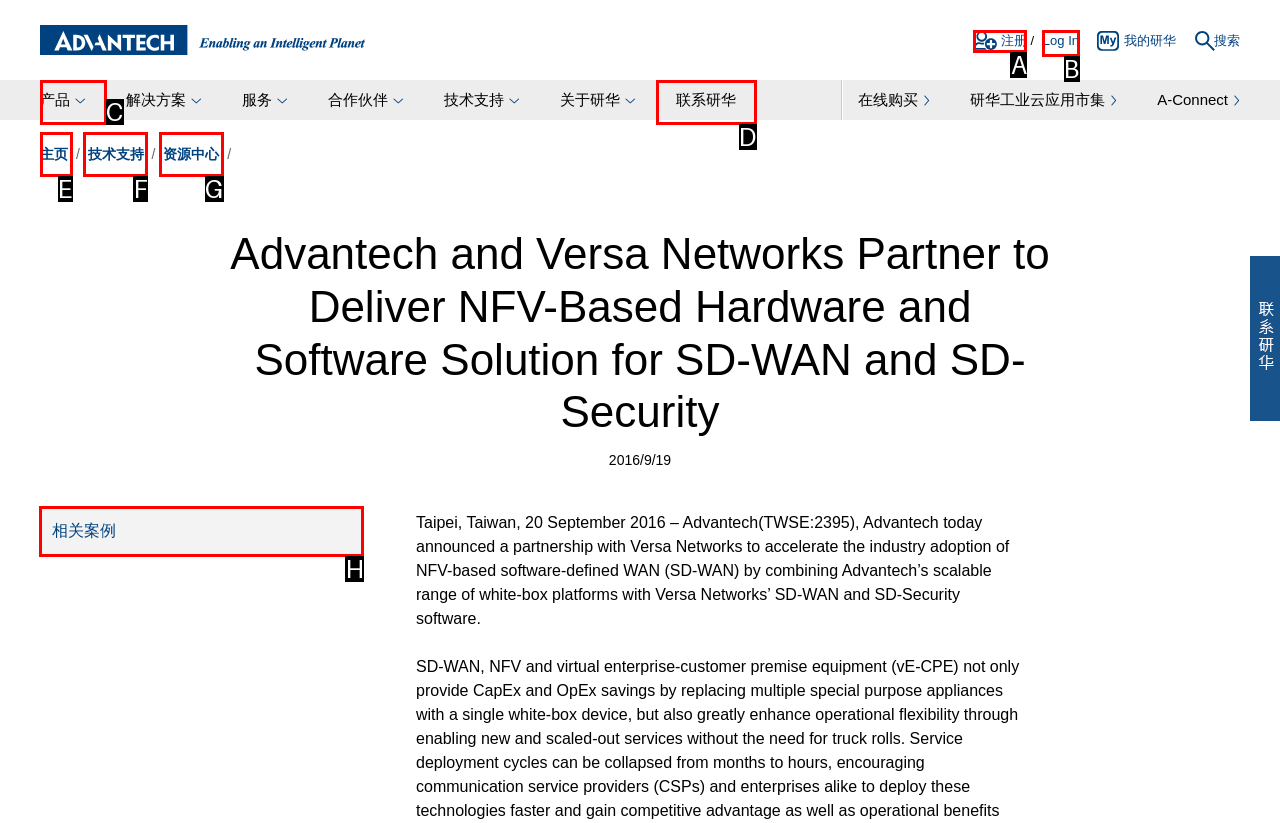Determine the correct UI element to click for this instruction: view related cases. Respond with the letter of the chosen element.

H